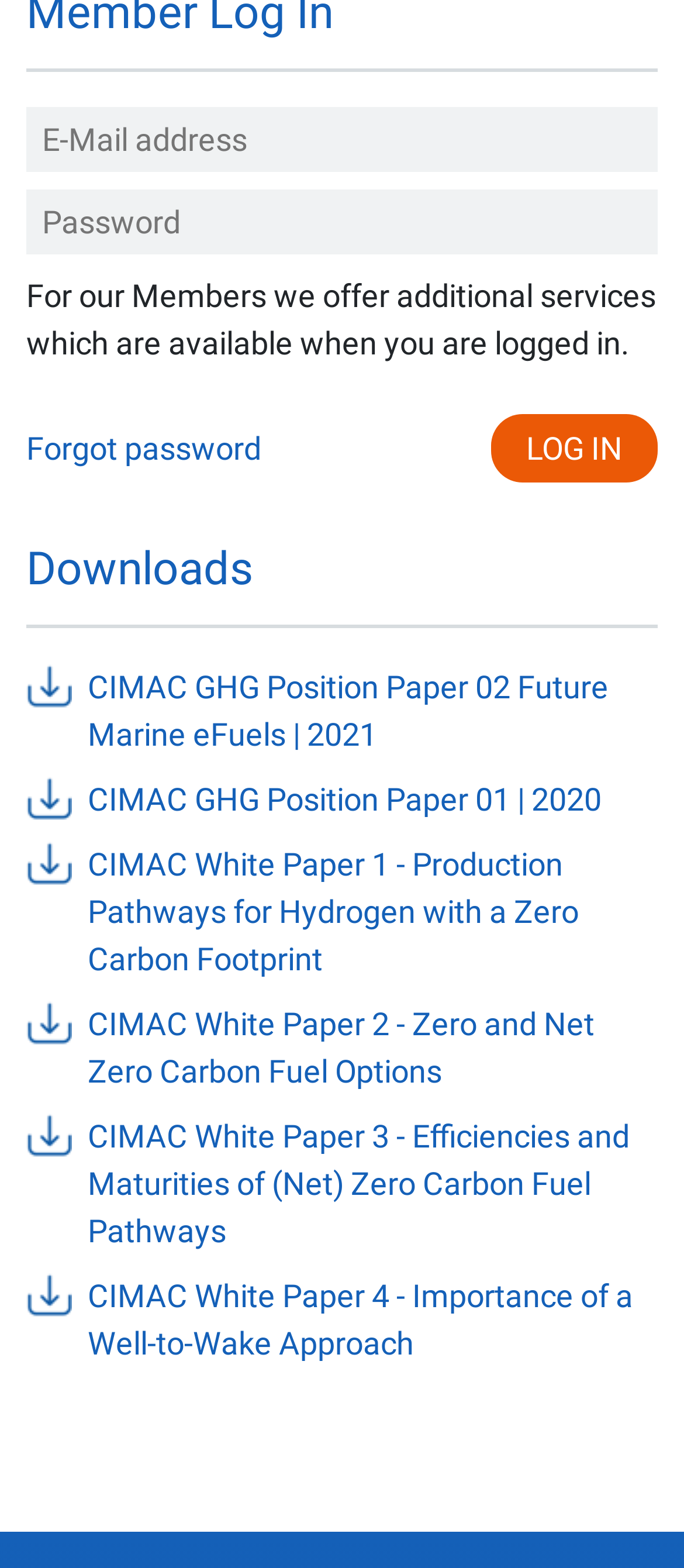Could you determine the bounding box coordinates of the clickable element to complete the instruction: "Enter password"? Provide the coordinates as four float numbers between 0 and 1, i.e., [left, top, right, bottom].

[0.038, 0.12, 0.962, 0.162]